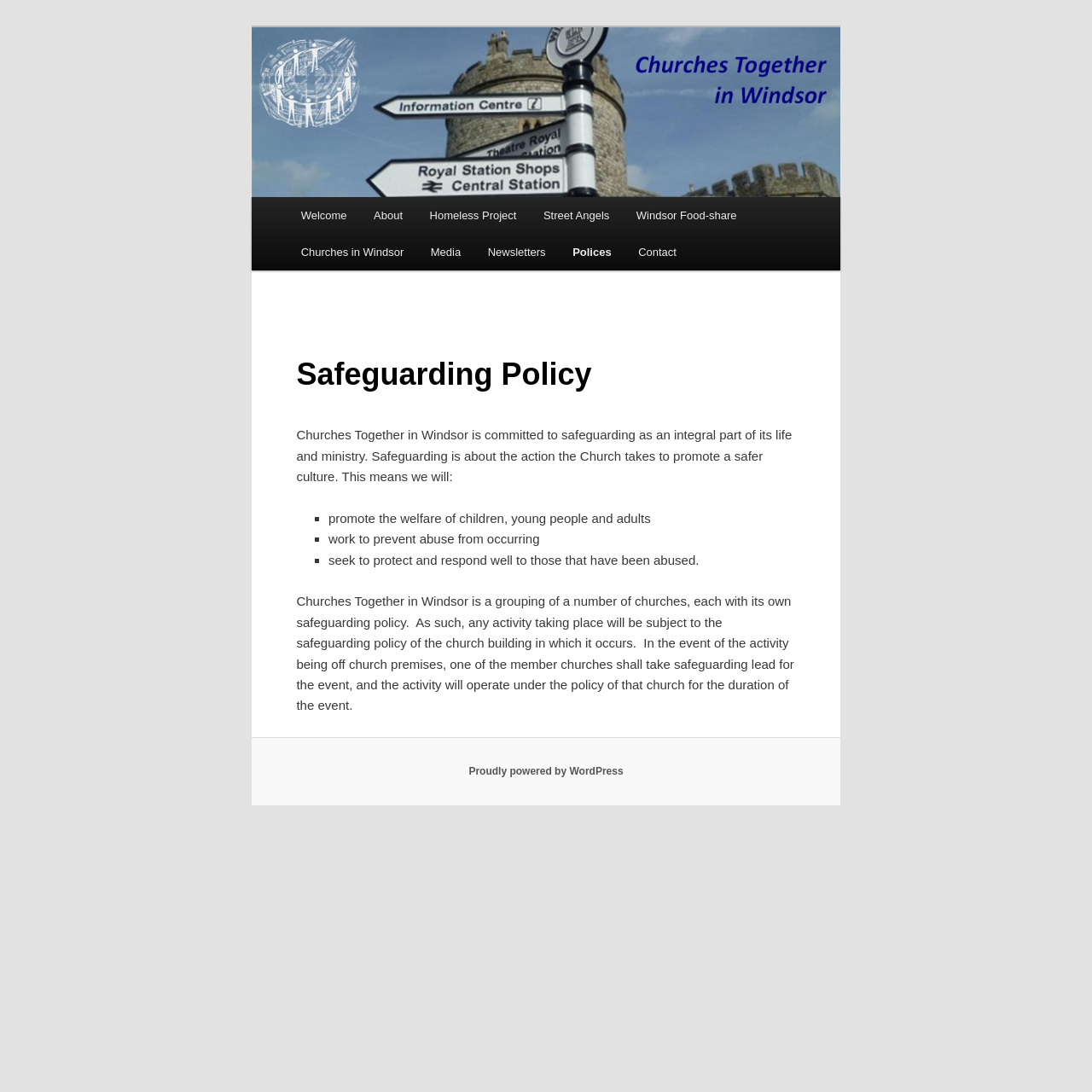Determine the bounding box for the HTML element described here: "About". The coordinates should be given as [left, top, right, bottom] with each number being a float between 0 and 1.

[0.33, 0.18, 0.381, 0.214]